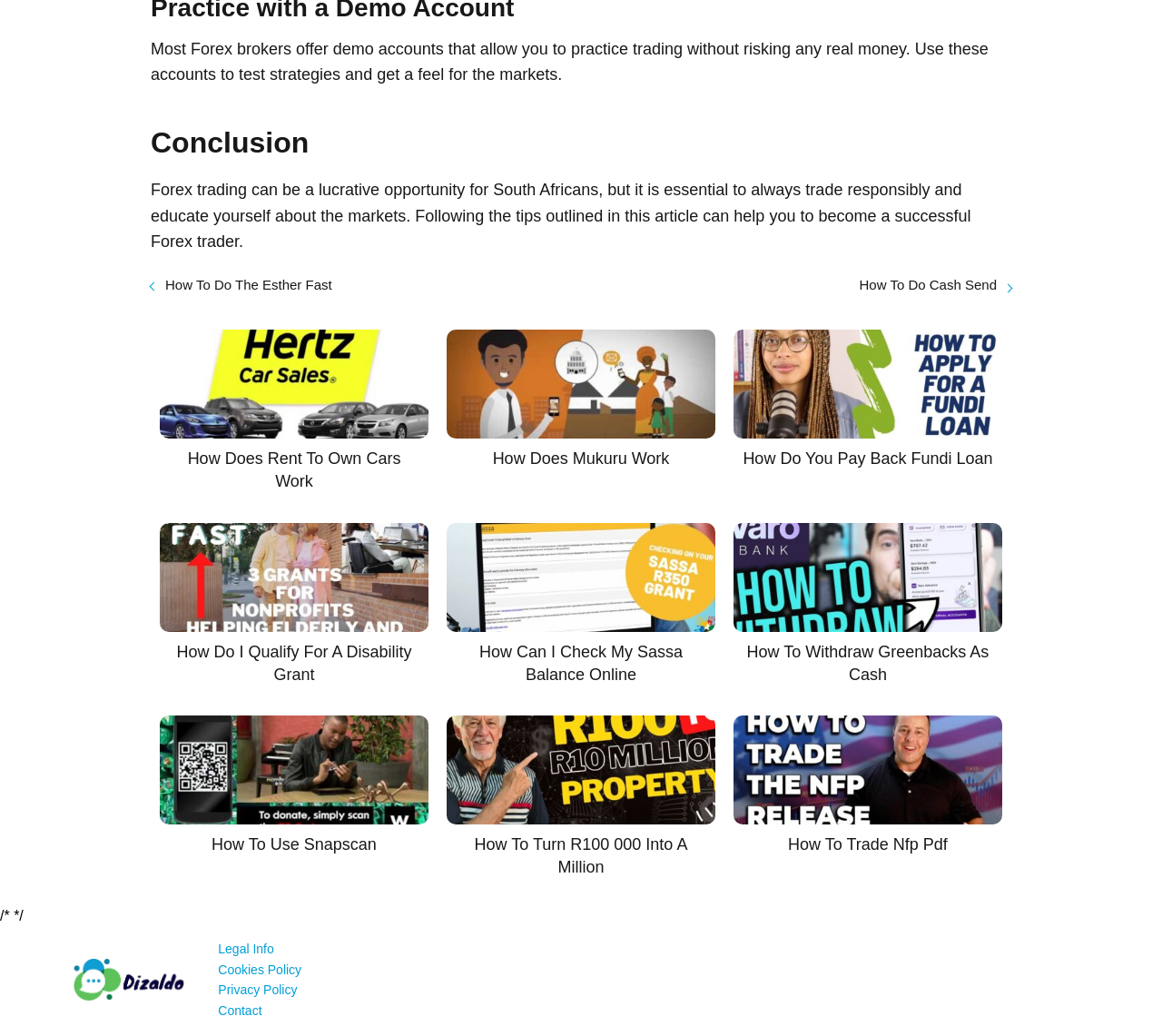Locate the bounding box coordinates of the item that should be clicked to fulfill the instruction: "Visit 'The Dizaldo Blog!'".

[0.056, 0.925, 0.163, 0.967]